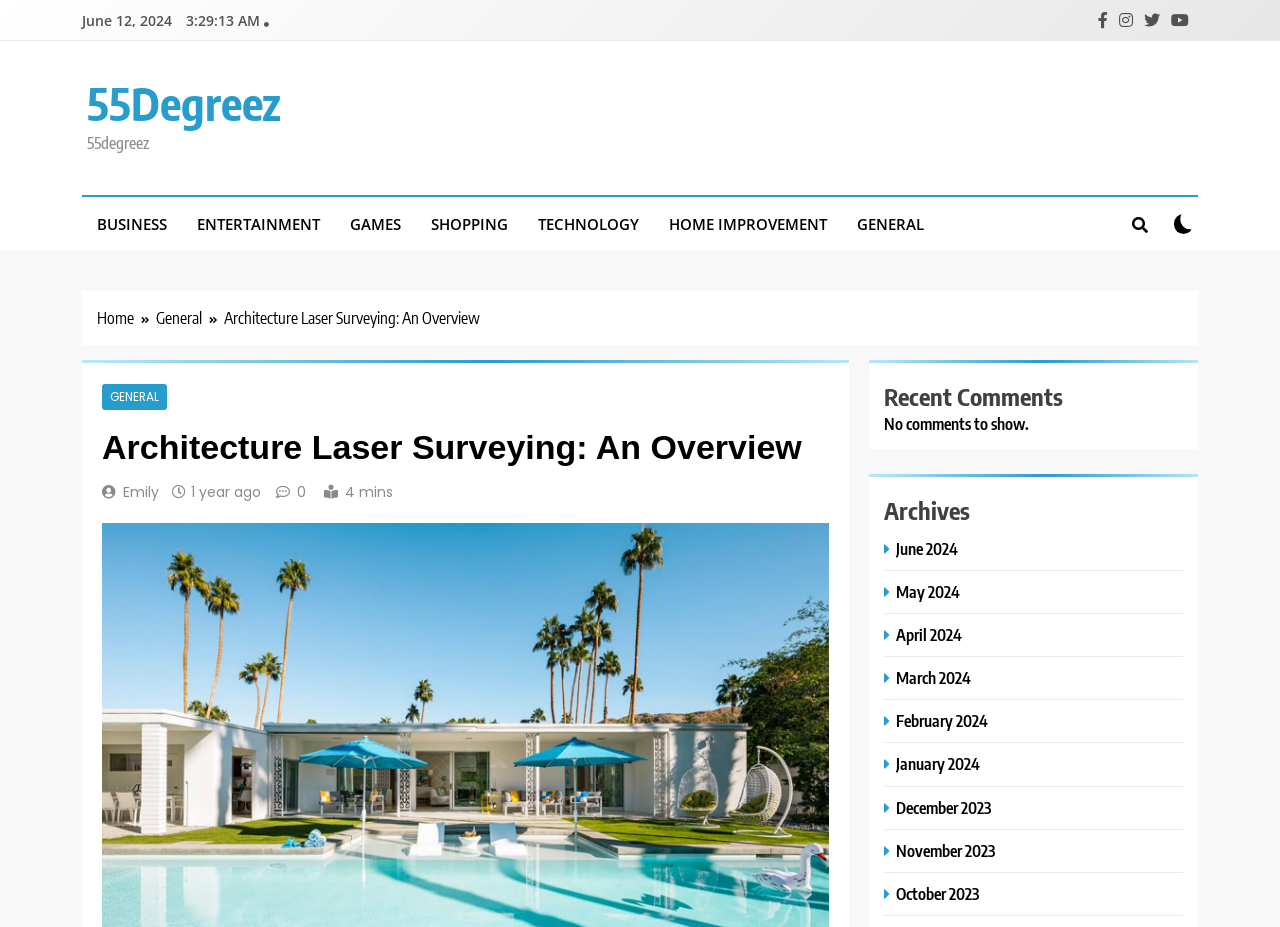Pinpoint the bounding box coordinates of the element you need to click to execute the following instruction: "Click on the June 2024 archive". The bounding box should be represented by four float numbers between 0 and 1, in the format [left, top, right, bottom].

[0.691, 0.58, 0.753, 0.603]